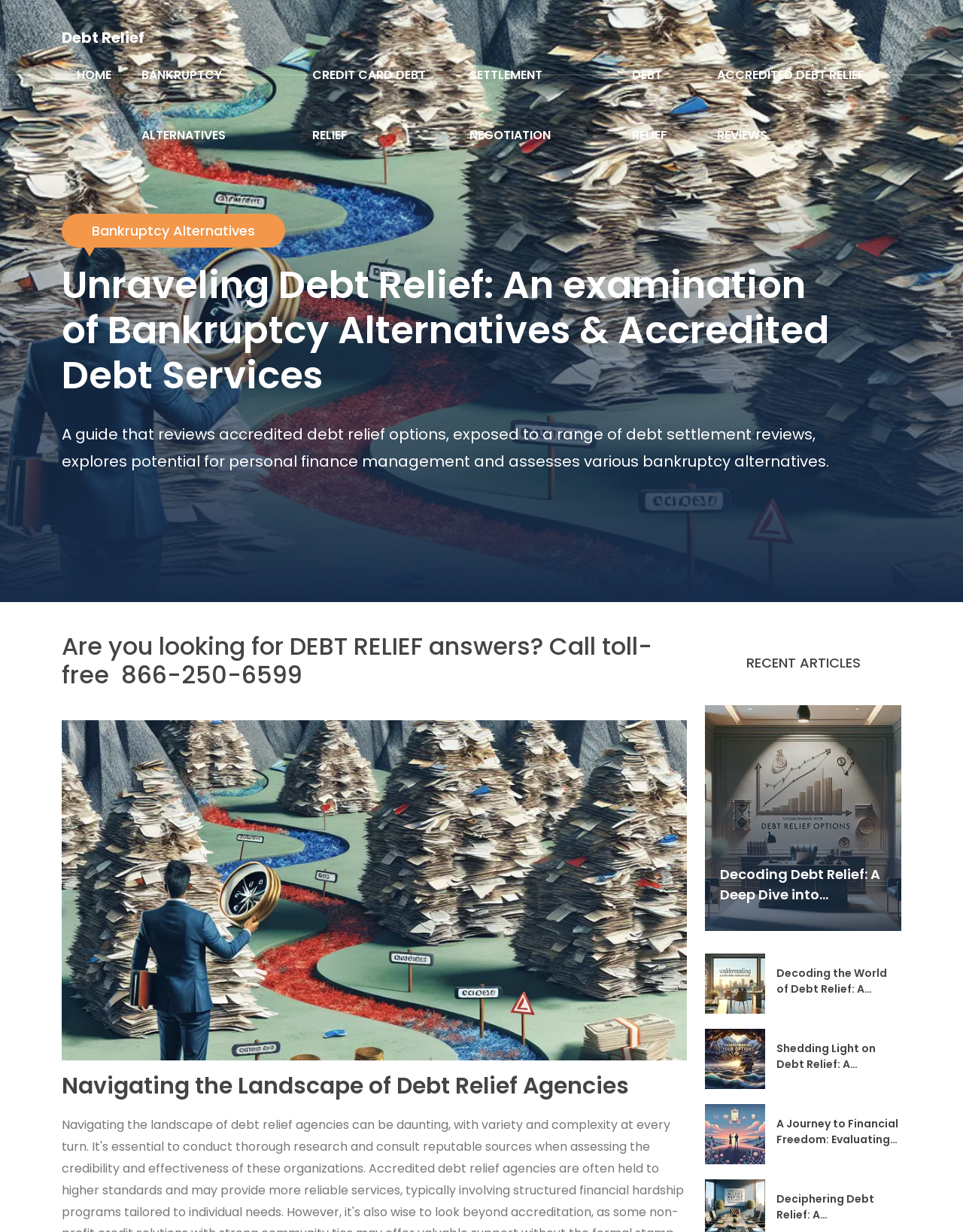What is the phone number for debt relief answers?
Please use the visual content to give a single word or phrase answer.

866-250-6599